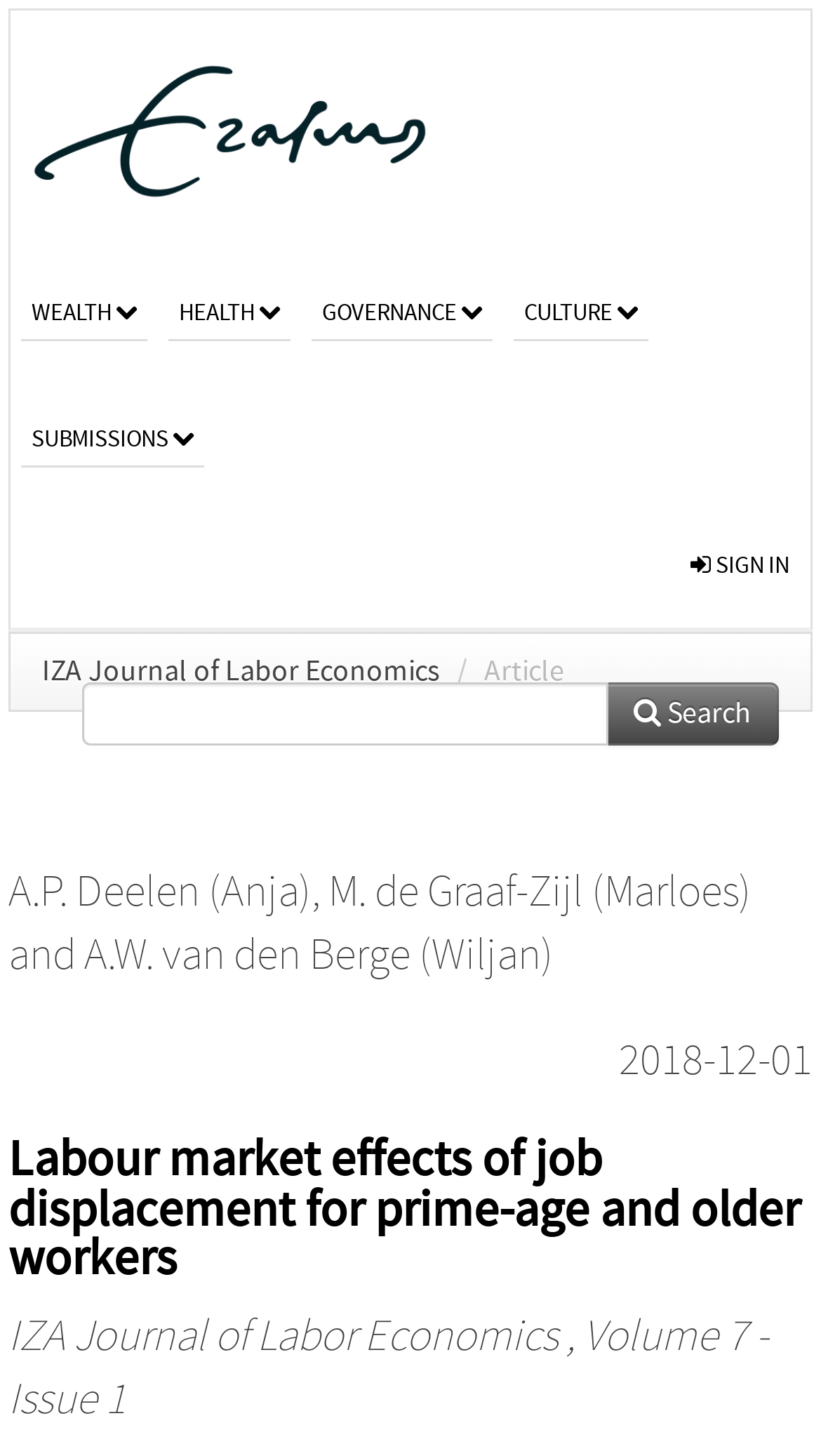How many authors are listed for the article?
Answer briefly with a single word or phrase based on the image.

3